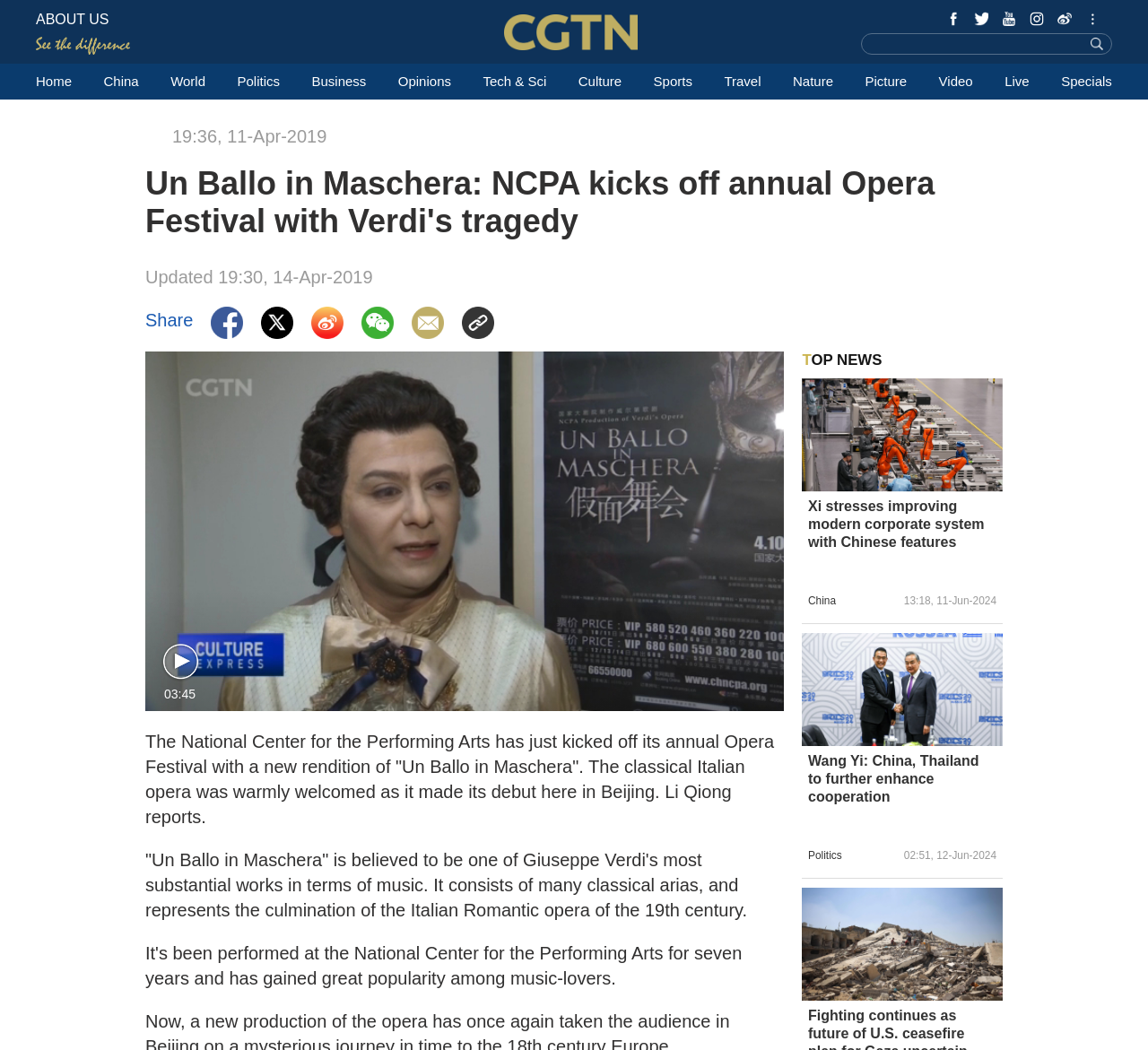Determine the bounding box coordinates for the UI element with the following description: "parent_node: Share". The coordinates should be four float numbers between 0 and 1, represented as [left, top, right, bottom].

[0.359, 0.292, 0.387, 0.323]